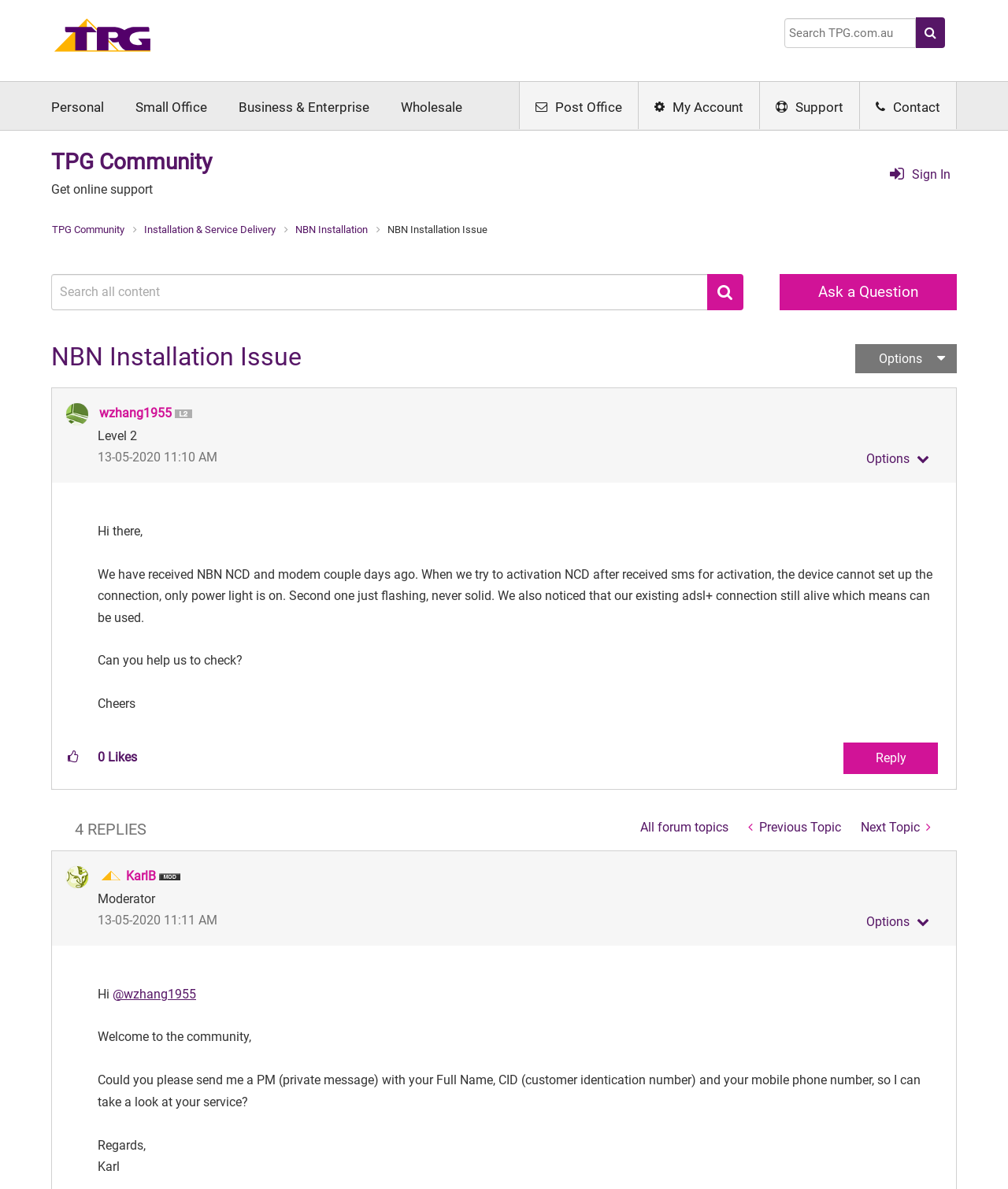Please answer the following question using a single word or phrase: 
What is the current status of the NBN installation?

Not set up